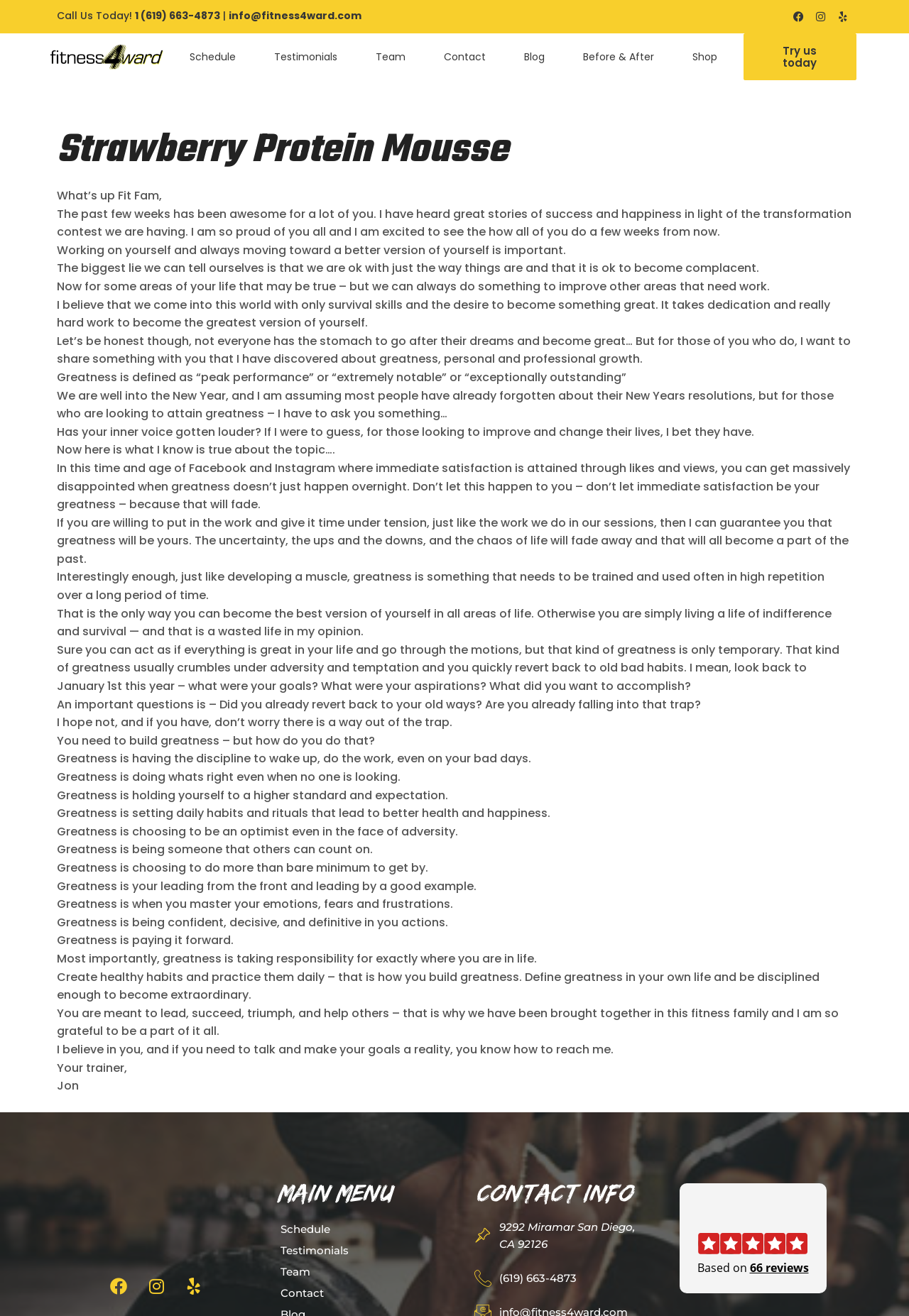Explain the webpage's layout and main content in detail.

This webpage appears to be a blog or article page from a fitness-related website, specifically from a group training session provider called Fitness4ward. The page is divided into several sections.

At the top, there is a header section with a logo, navigation links, and contact information. The logo is a Fitness4ward logo, and the navigation links include Schedule, Testimonials, Team, Contact, Blog, Before & After, and Shop. The contact information includes a phone number, email address, and social media links to Facebook, Instagram, and Yelp.

Below the header, there is a main content section with a heading "Strawberry Protein Mousse" and a series of paragraphs written by a trainer named Jon. The text discusses the importance of self-improvement, overcoming complacency, and striving for greatness. The tone is motivational and encouraging, with the author sharing their own insights and experiences.

The main content section takes up most of the page, with the text divided into multiple paragraphs. The paragraphs are relatively short, with some including inspirational quotes or rhetorical questions. The text is written in a conversational style, making it easy to read and understand.

At the bottom of the page, there is a footer section with additional links and contact information. This includes a "Main Menu" section with links to Schedule, Testimonials, Team, and Contact, as well as a "Contact Info" section with the address, phone number, and email address. There is also a Yelp review link and a social media link to Facebook.

Overall, the webpage has a clean and simple design, with a focus on the main content section and the motivational message from the trainer.